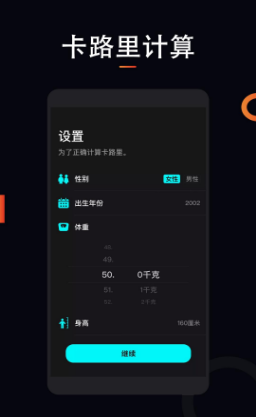What is the default value for the user's height?
Ensure your answer is thorough and detailed.

The input field for the user's height has a default value of '160', and the unit of measurement is indicated as 'cm', which stands for centimeters.